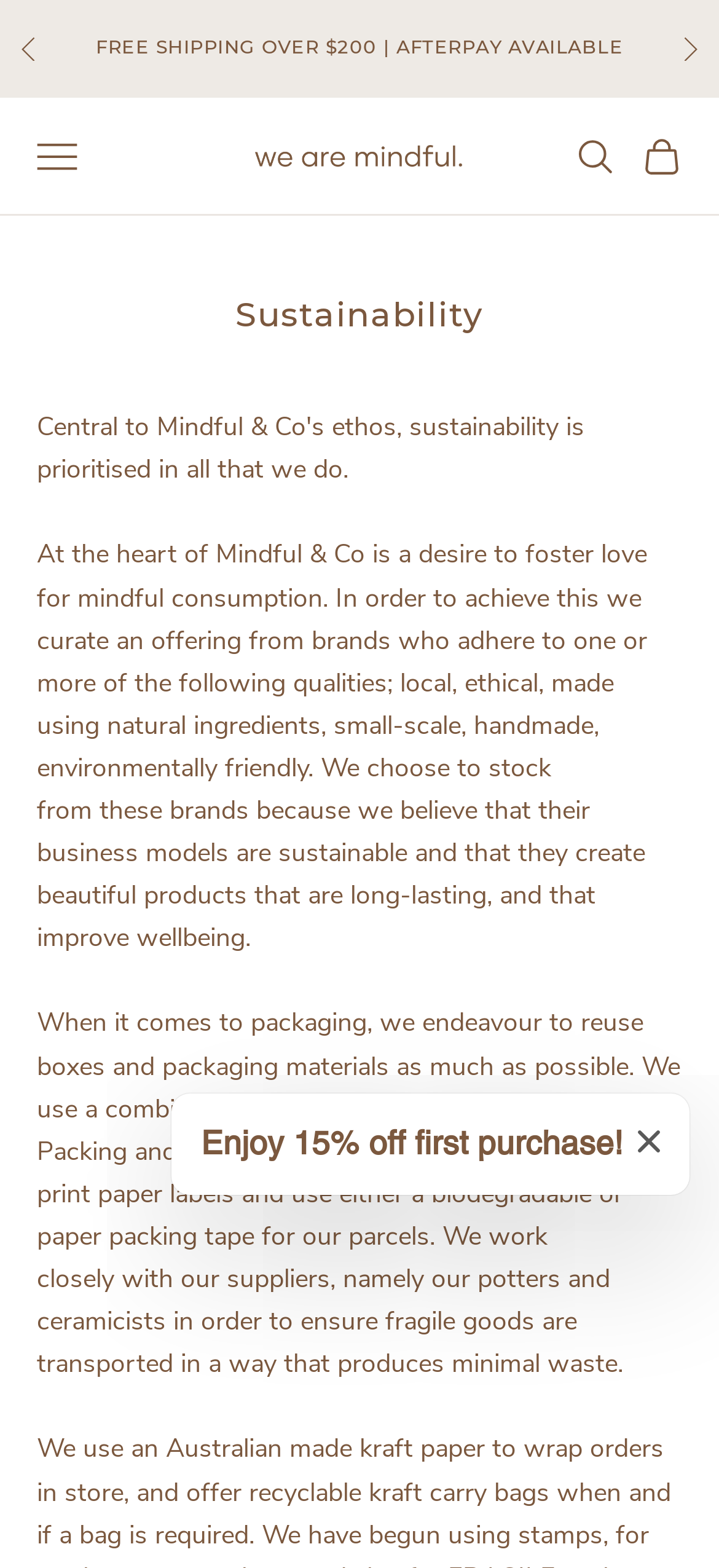What is the discount offered for first-time purchases?
Provide a one-word or short-phrase answer based on the image.

15% off